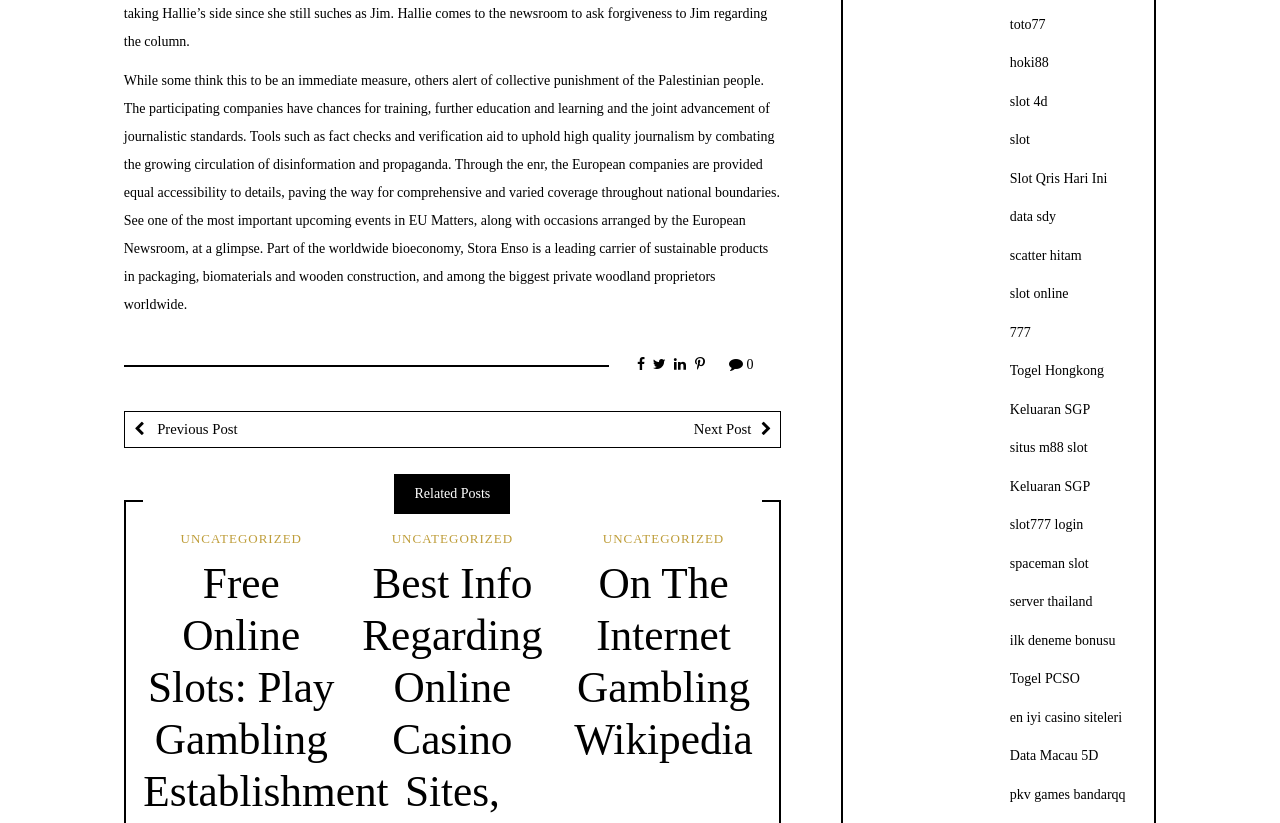What are the links provided at the top of the webpage?
Please give a well-detailed answer to the question.

The links provided at the top of the webpage can be determined by looking at the links with IDs 309 to 329, which are all located at the top of the webpage with y-coordinates ranging from 0.02 to 0.974.